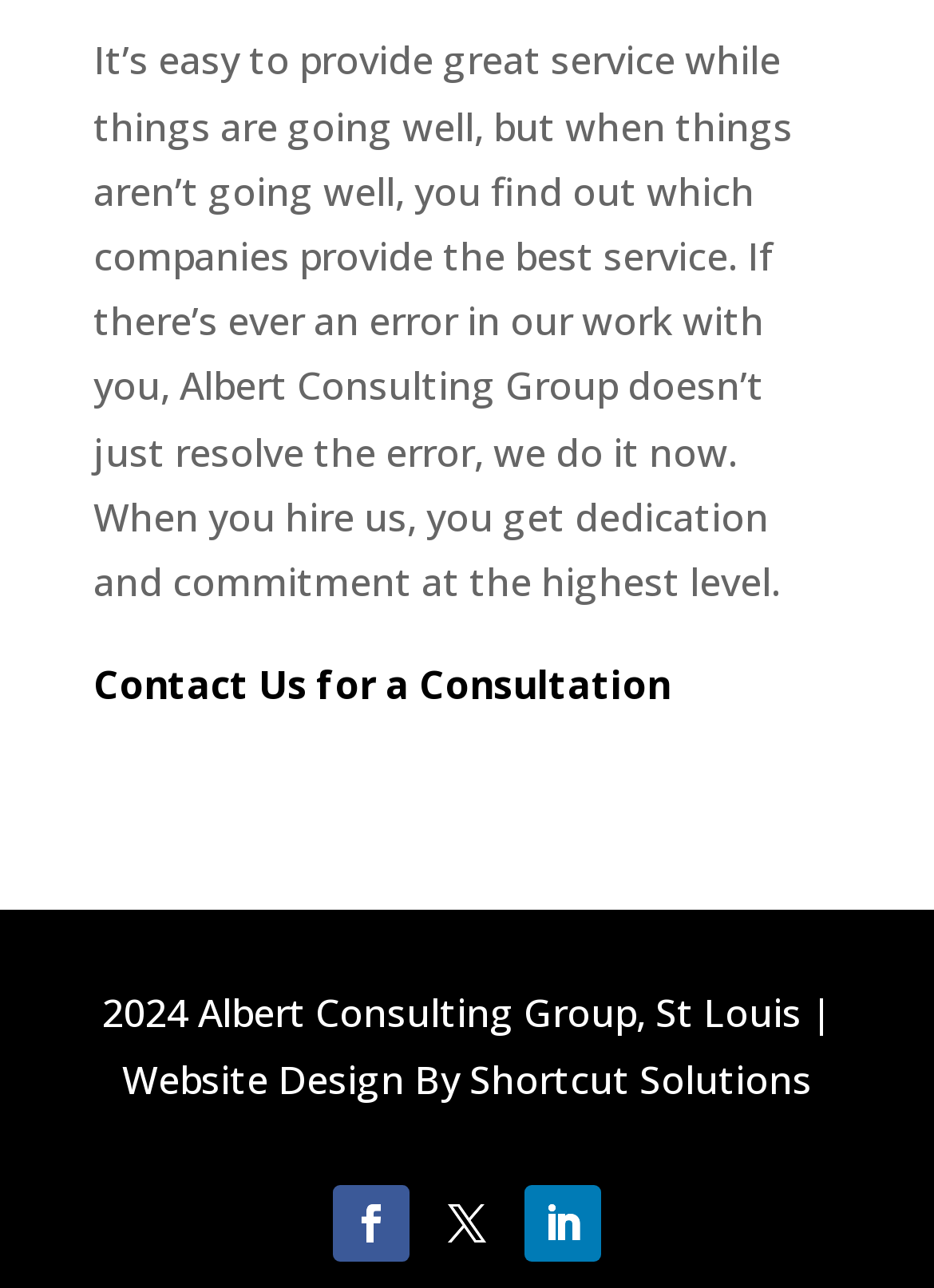For the given element description 企业公益, determine the bounding box coordinates of the UI element. The coordinates should follow the format (top-left x, top-left y, bottom-right x, bottom-right y) and be within the range of 0 to 1.

None